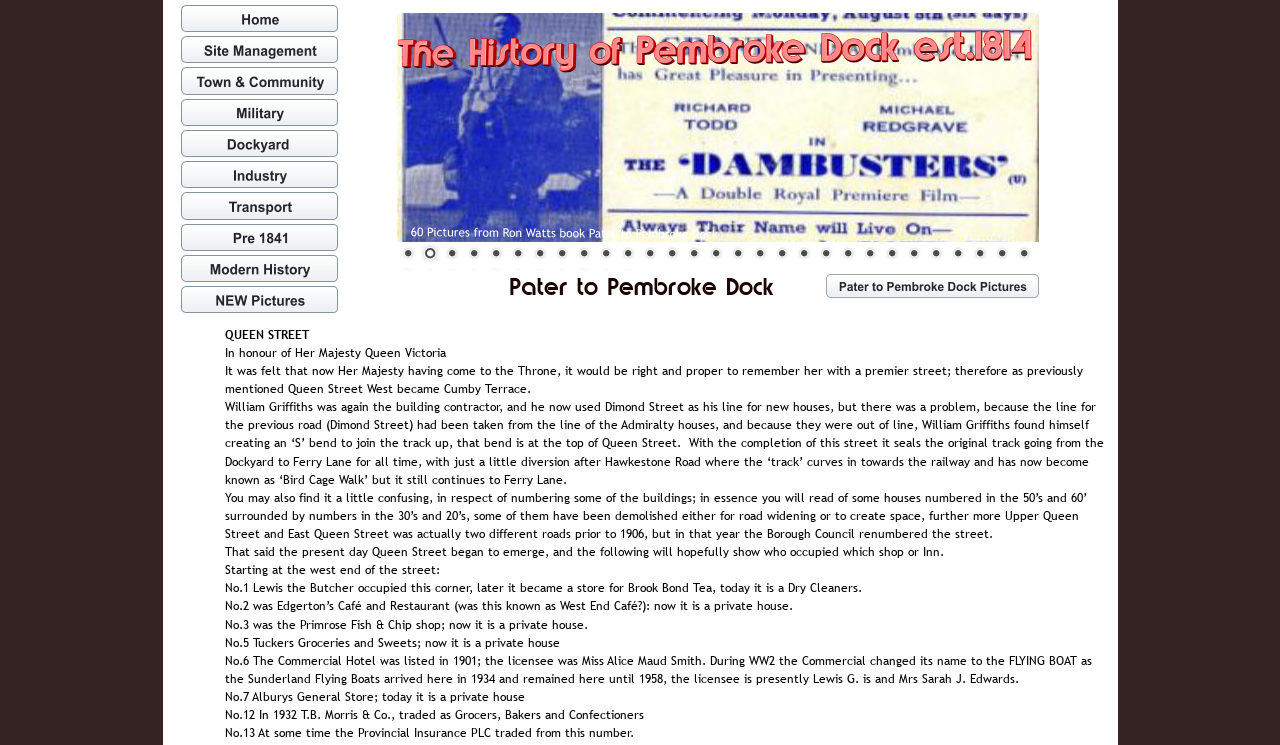Who was the building contractor mentioned in the text?
Please use the visual content to give a single word or phrase answer.

William Griffiths